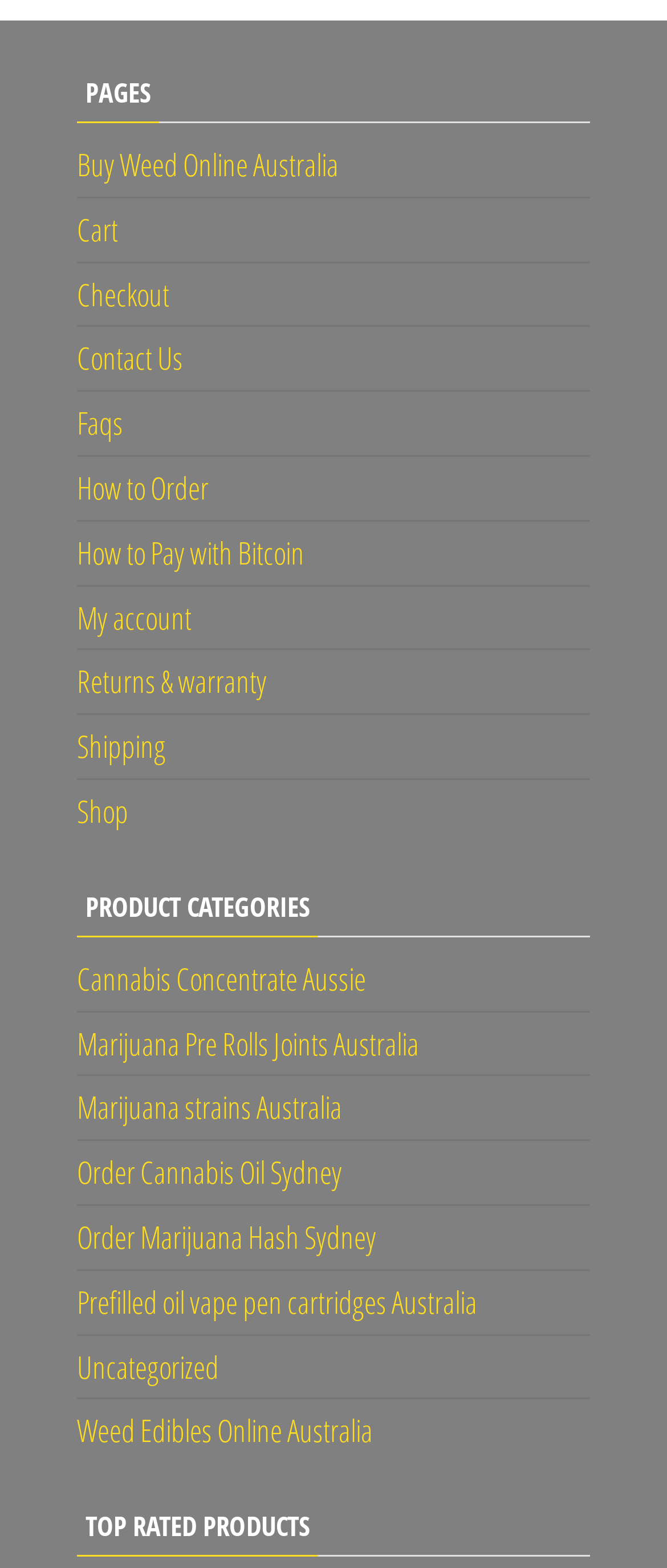How many links are in the top navigation menu?
Make sure to answer the question with a detailed and comprehensive explanation.

I counted the number of links in the top navigation menu, which includes 'Buy Weed Online Australia', 'Cart', 'Checkout', 'Contact Us', 'Faqs', 'How to Order', 'How to Pay with Bitcoin', 'My account', 'Returns & warranty', 'Shipping', and 'Shop'.